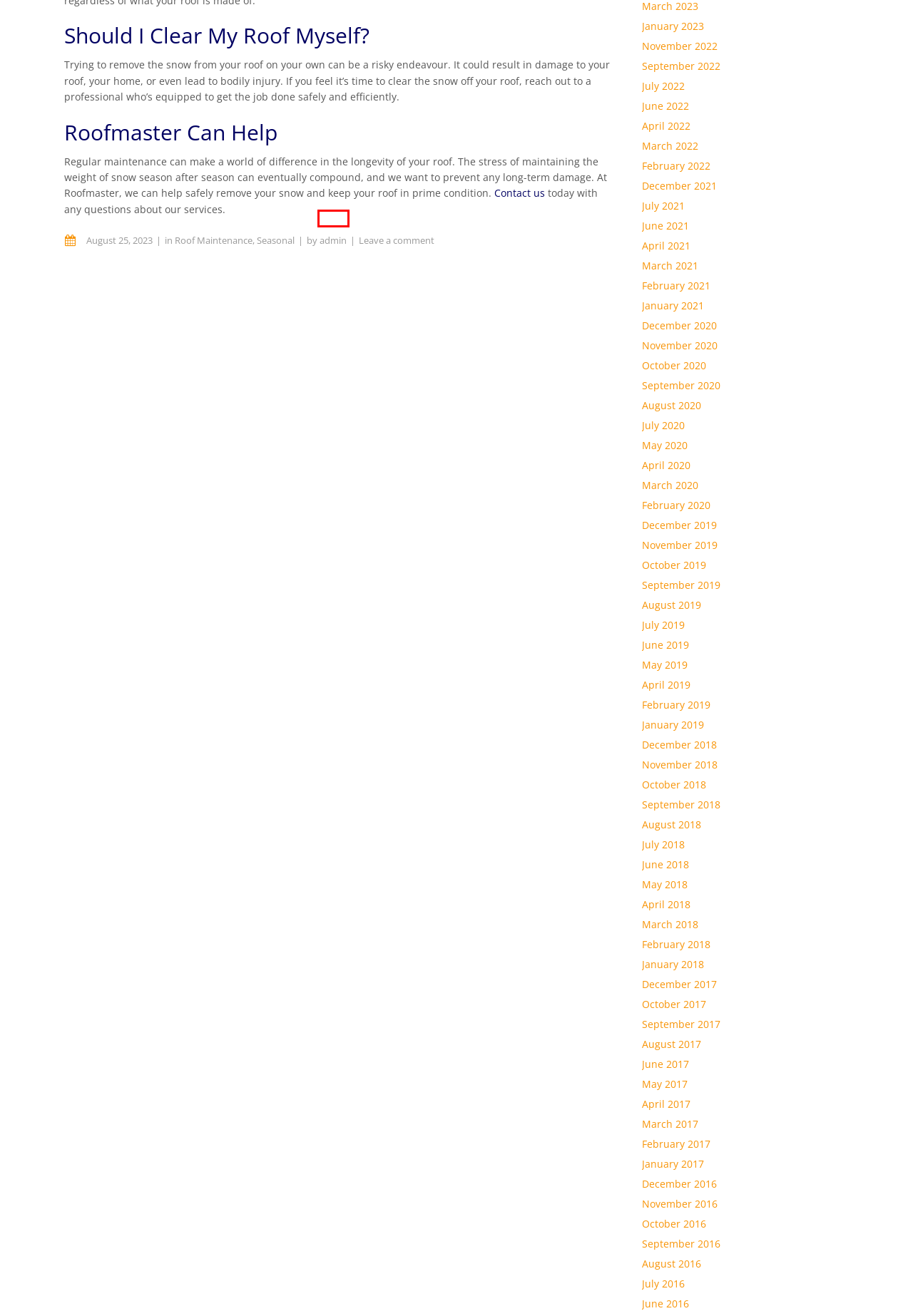Given a webpage screenshot with a red bounding box around a particular element, identify the best description of the new webpage that will appear after clicking on the element inside the red bounding box. Here are the candidates:
A. July 2019 - Roofmaster Ottawa
B. July 2018 - Roofmaster Ottawa
C. July 2022 - Roofmaster Ottawa
D. June 2022 - Roofmaster Ottawa
E. June 2017 - Roofmaster Ottawa
F. June 2018 - Roofmaster Ottawa
G. April 2017 - Roofmaster Ottawa
H. admin, Author at Roofmaster Ottawa

H